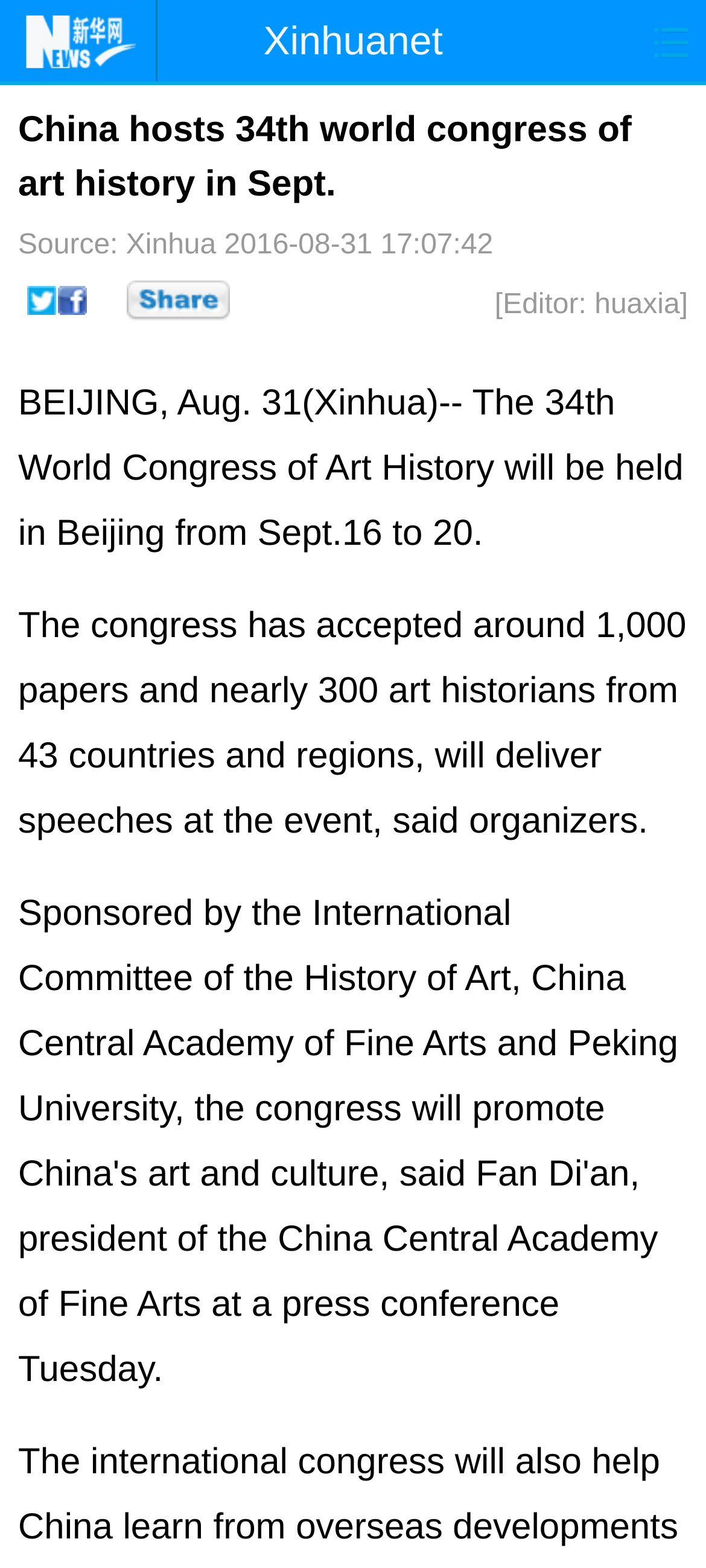Determine the main heading of the webpage and generate its text.

China hosts 34th world congress of art history in Sept.